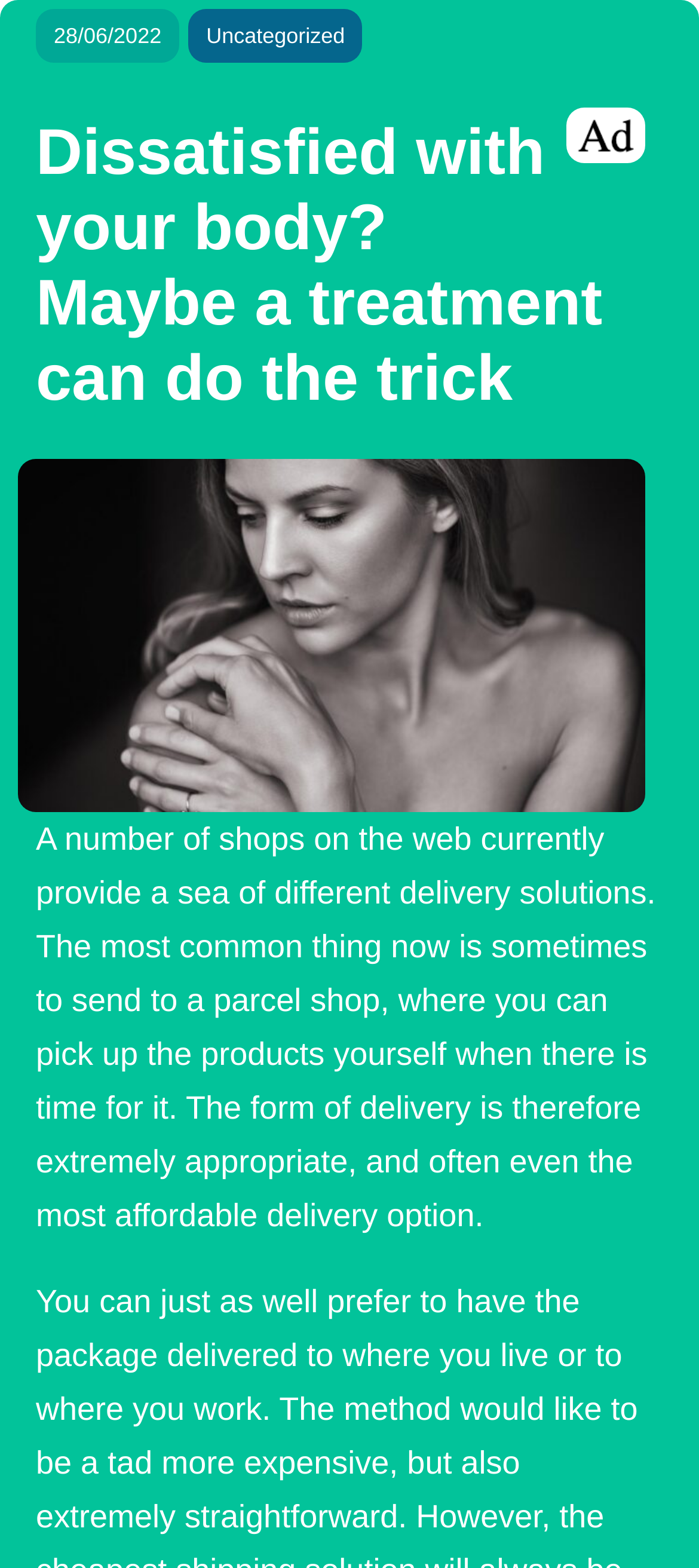Find the primary header on the webpage and provide its text.

Dissatisfied with your body? Maybe a treatment can do the trick